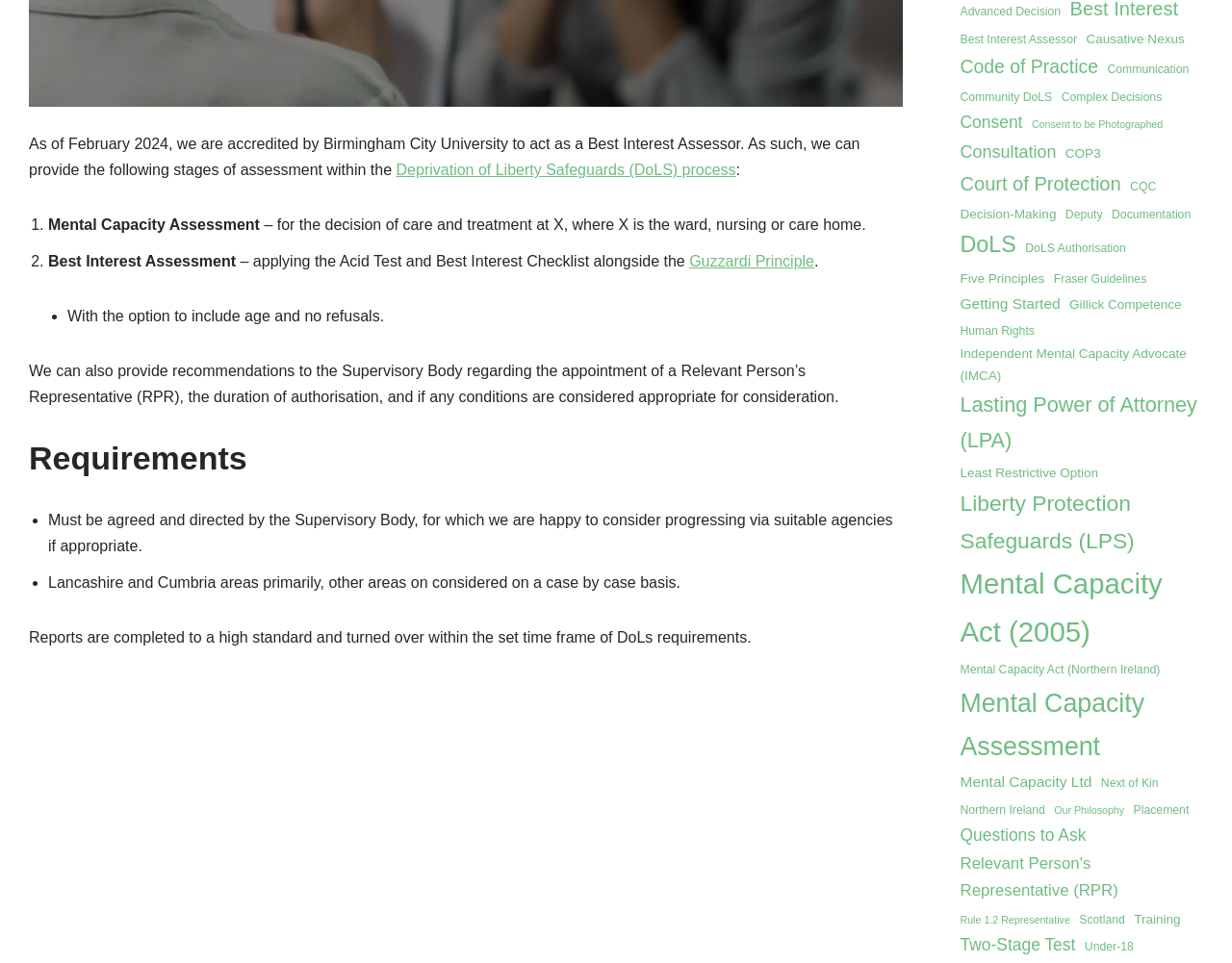Using the format (top-left x, top-left y, bottom-right x, bottom-right y), provide the bounding box coordinates for the described UI element. All values should be floating point numbers between 0 and 1: Causative Nexus

[0.882, 0.029, 0.961, 0.052]